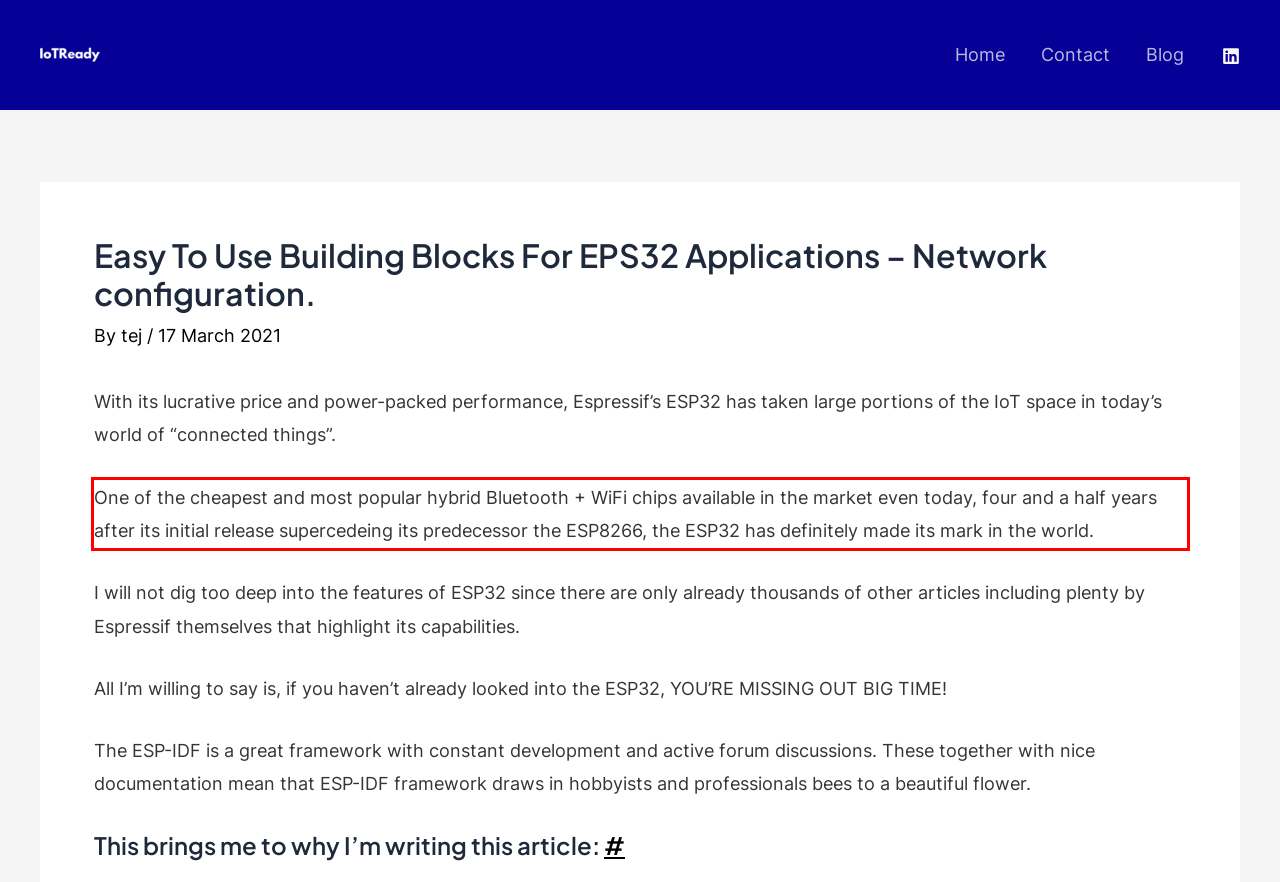Given a screenshot of a webpage containing a red bounding box, perform OCR on the text within this red bounding box and provide the text content.

One of the cheapest and most popular hybrid Bluetooth + WiFi chips available in the market even today, four and a half years after its initial release supercedeing its predecessor the ESP8266, the ESP32 has definitely made its mark in the world.